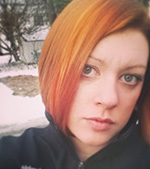What is the environment suggested by the background?
Using the visual information, respond with a single word or phrase.

Cold but serene